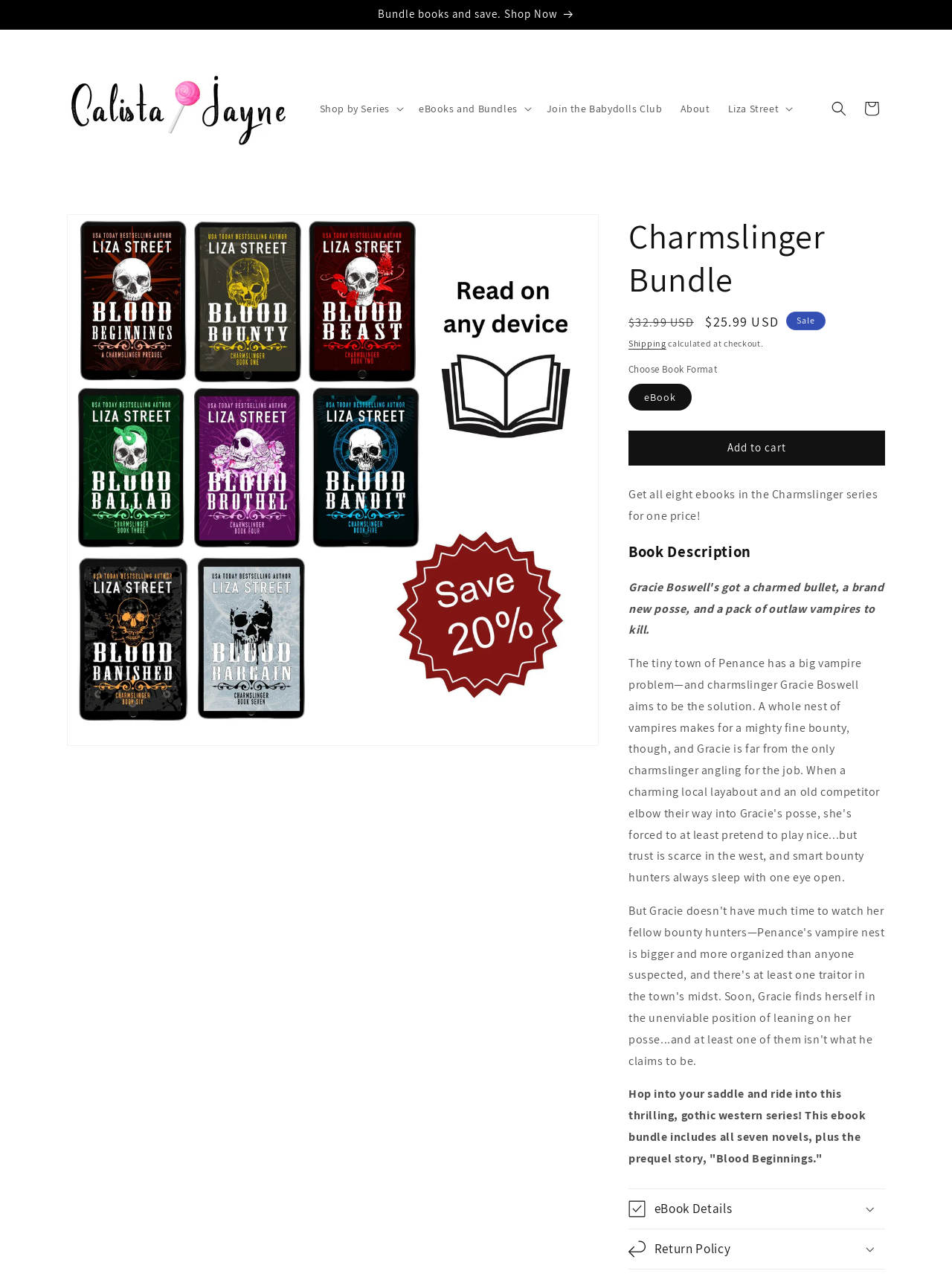Please indicate the bounding box coordinates of the element's region to be clicked to achieve the instruction: "Shop Now". Provide the coordinates as four float numbers between 0 and 1, i.e., [left, top, right, bottom].

[0.07, 0.0, 0.93, 0.023]